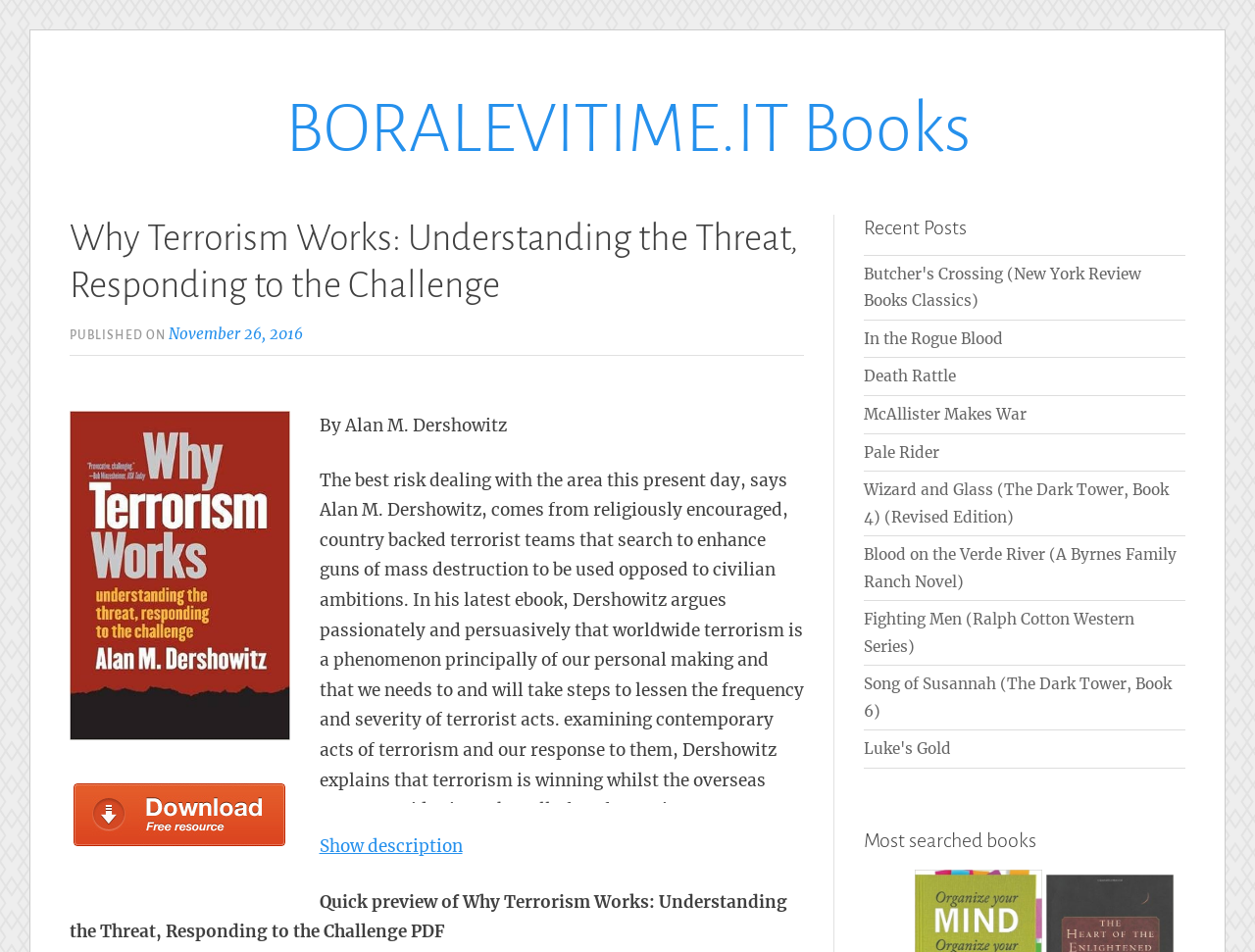Find the bounding box coordinates for the area that must be clicked to perform this action: "Click on the 'BORALEVITIME.IT Books' link".

[0.227, 0.097, 0.773, 0.174]